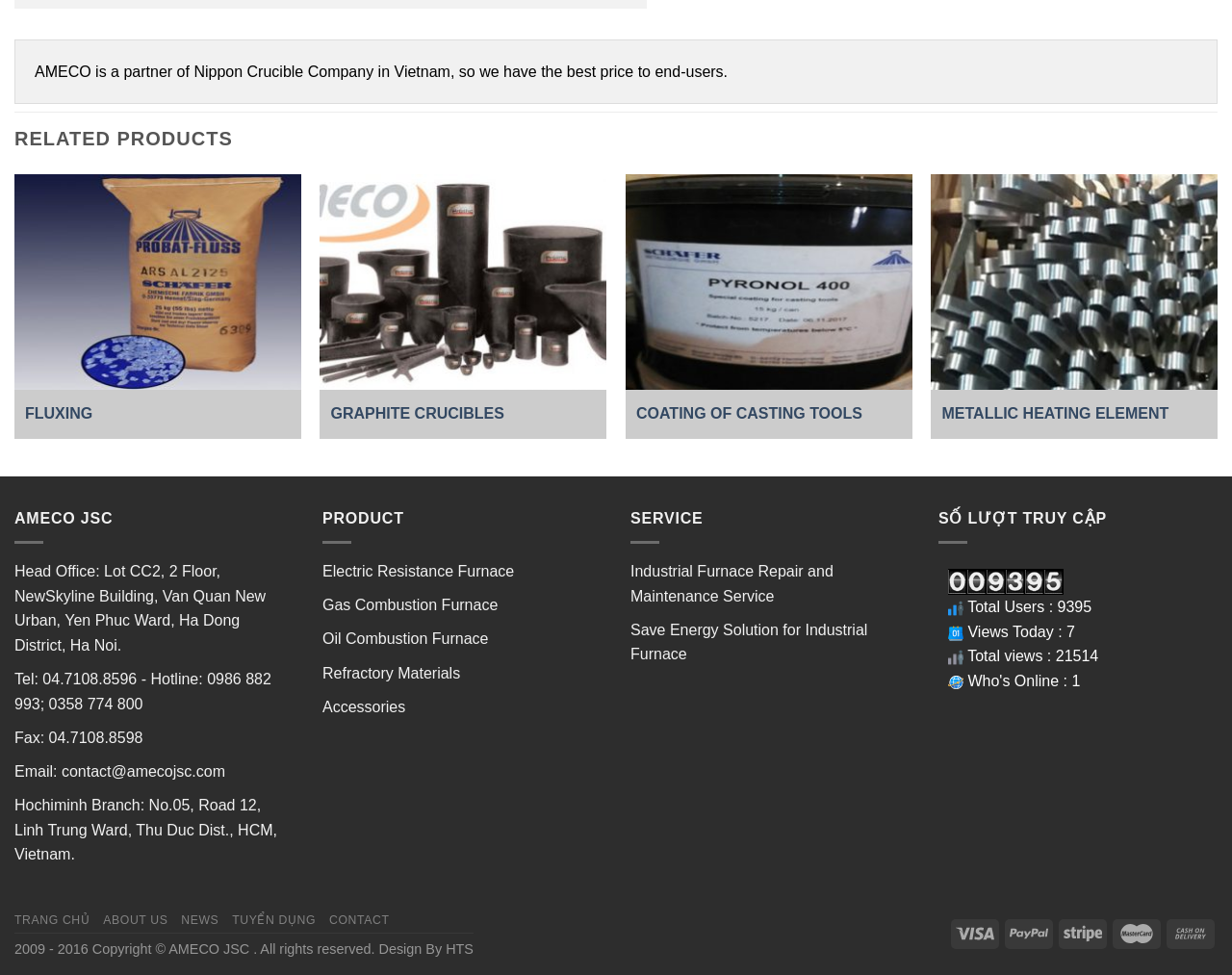Provide the bounding box coordinates for the UI element that is described as: "Refractory Materials".

[0.262, 0.681, 0.374, 0.698]